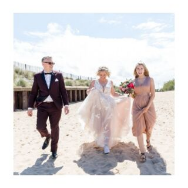Generate an elaborate caption that includes all aspects of the image.

In this captivating beach scene, a bride adorned in a stunning gown walks along the sandy shore, flanked by her companions on a bright, sunny day. The groom, dressed sharply in a deep burgundy suit and bowtie, exudes sophistication beside her. The bride beams with joy, holding a colorful bouquet, while a bridesmaid in a flowing, neutral-toned dress walks gracefully alongside them. The backdrop features a picturesque coastal landscape, with gentle waves and fluffy clouds creating a serene atmosphere. This moment encapsulates the joy and beauty of a wedding day, perfectly blending elegance with the relaxed charm of a beach setting.